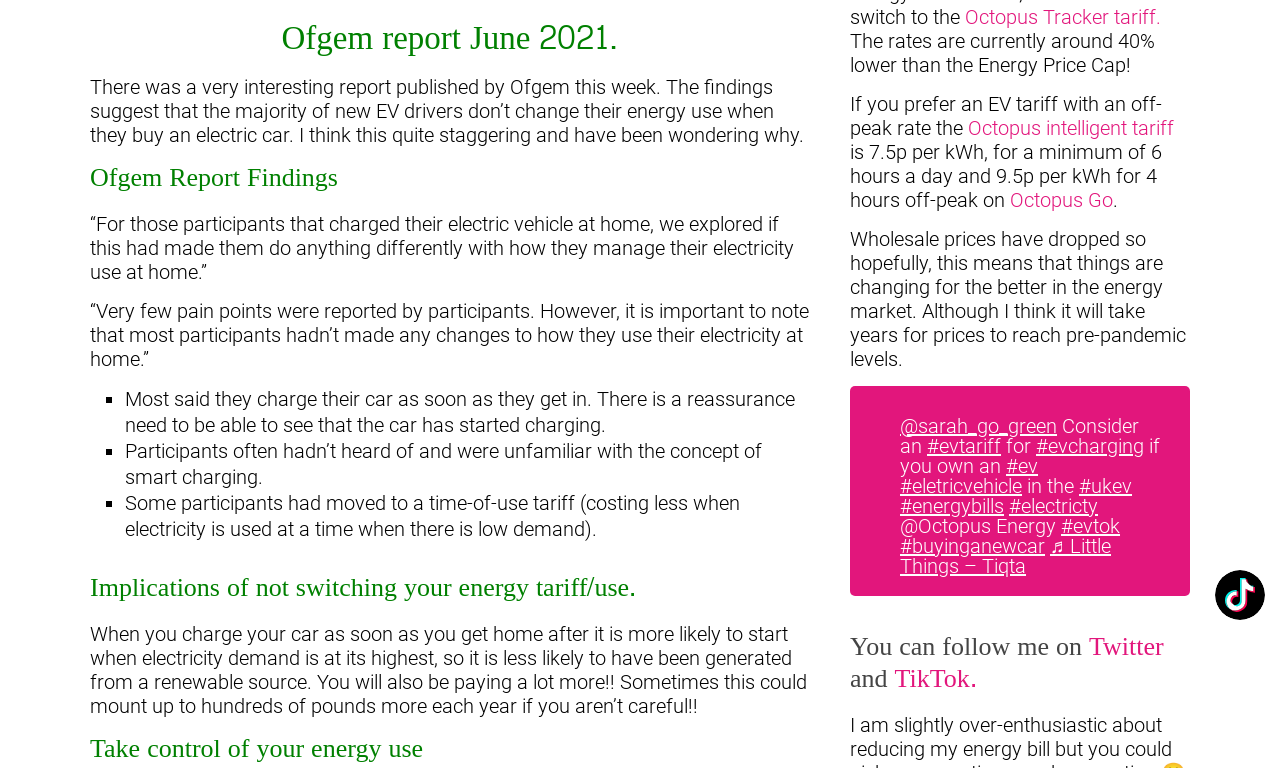Please provide the bounding box coordinates for the UI element as described: "Twitter". The coordinates must be four floats between 0 and 1, represented as [left, top, right, bottom].

[0.851, 0.811, 0.909, 0.872]